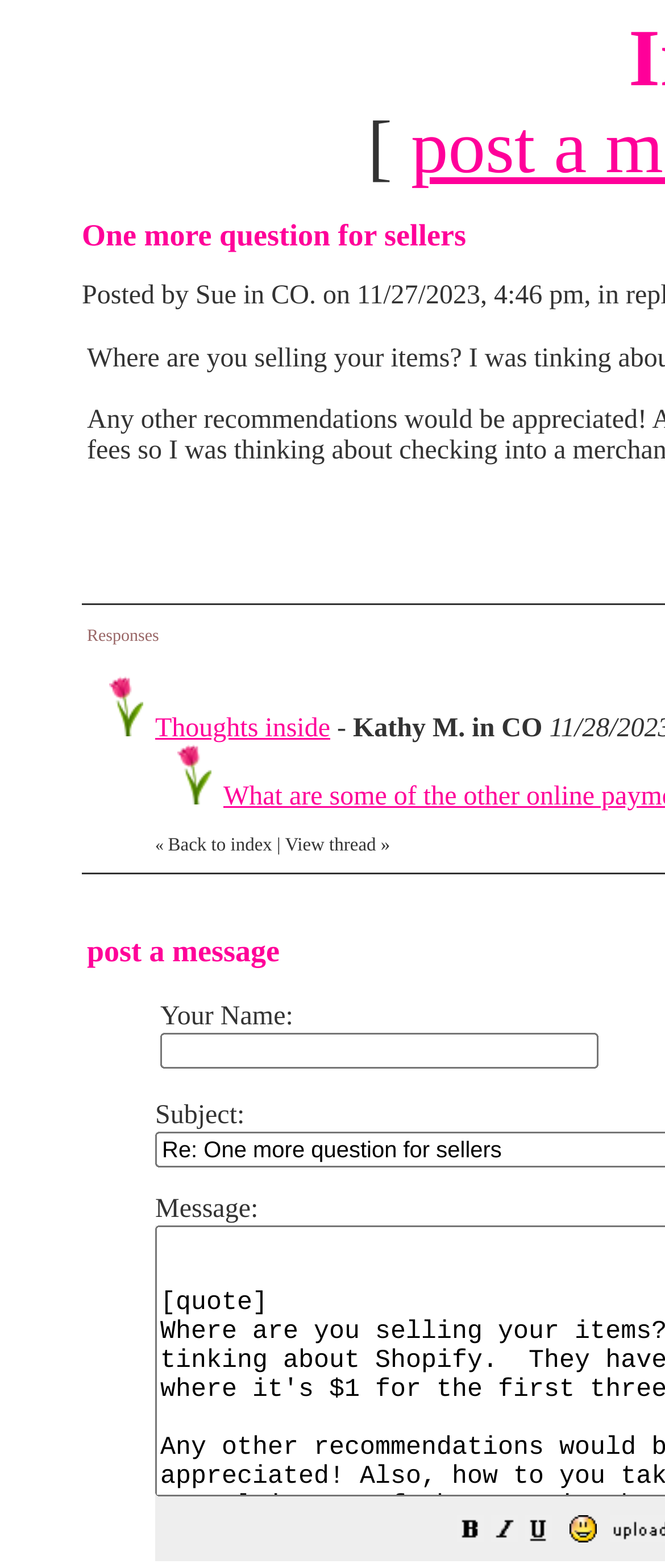What formatting options are available for the message?
Please provide a single word or phrase as your answer based on the screenshot.

Bold, Italic, Underline, Add a Smiley